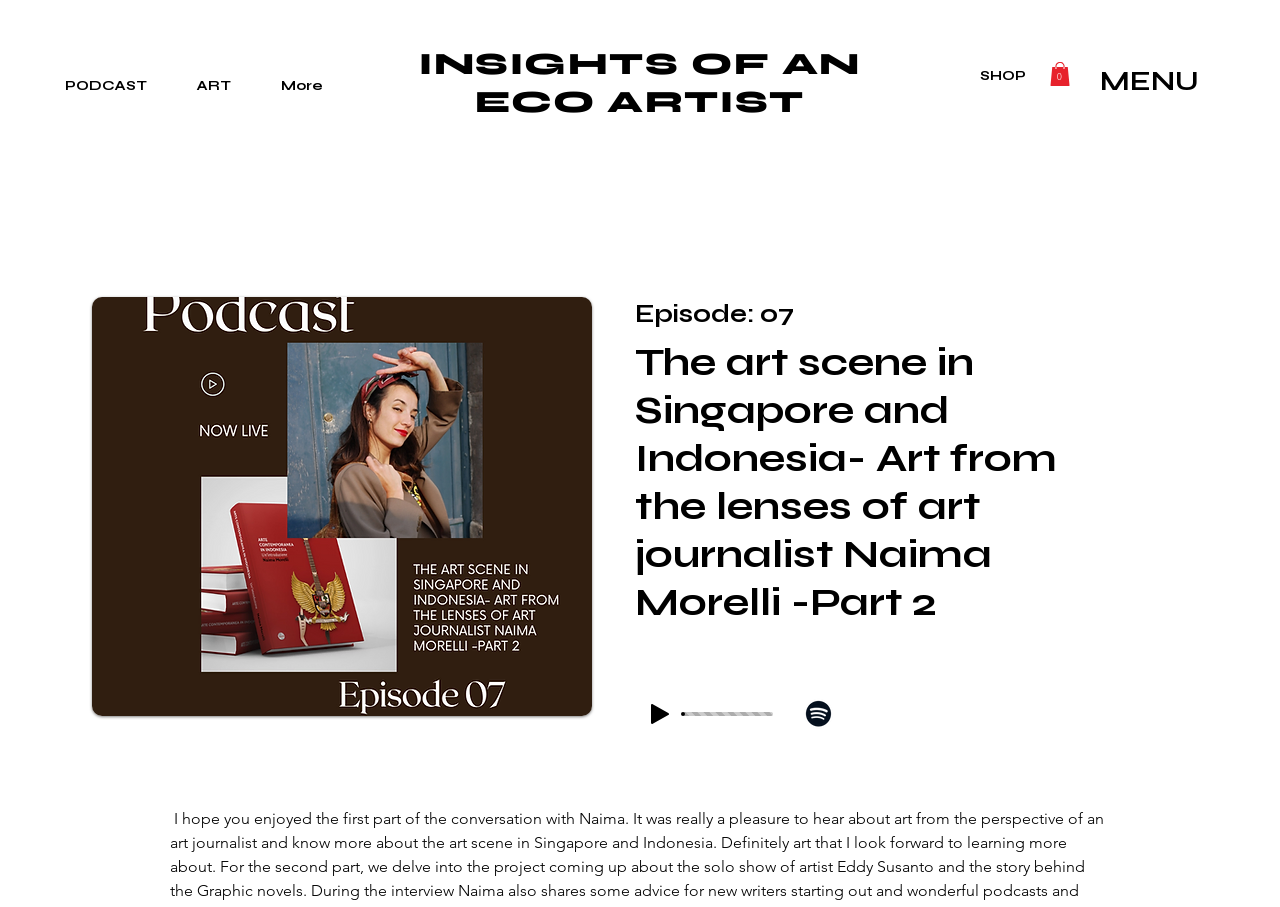Generate a thorough description of the webpage.

The webpage is about the art scene in Singapore and Indonesia, with a focus on art journalist Naima Morelli. At the top, there is a navigation menu with links to "PODCAST", "ART", and "More". Below this, there is a prominent link to "INSIGHTS OF AN ECO ARTIST". 

On the right side, there is a section with a heading "SHOP" and a link to "SHOP" below it. Next to this, there is a cart button with 0 items. A "MENU" button is located at the top right corner.

The main content of the page is an episode of a podcast or audio series, with a heading "Episode: 07" and a title "The art scene in Singapore and Indonesia- Art from the lenses of art journalist Naima Morelli -Part 2". Below this, there is a play button and a progress bar. 

To the left of the play button, there is an image, likely a thumbnail or cover art for the episode. Below the progress bar, there is a social bar with a link to Spotify, accompanied by the Spotify logo.